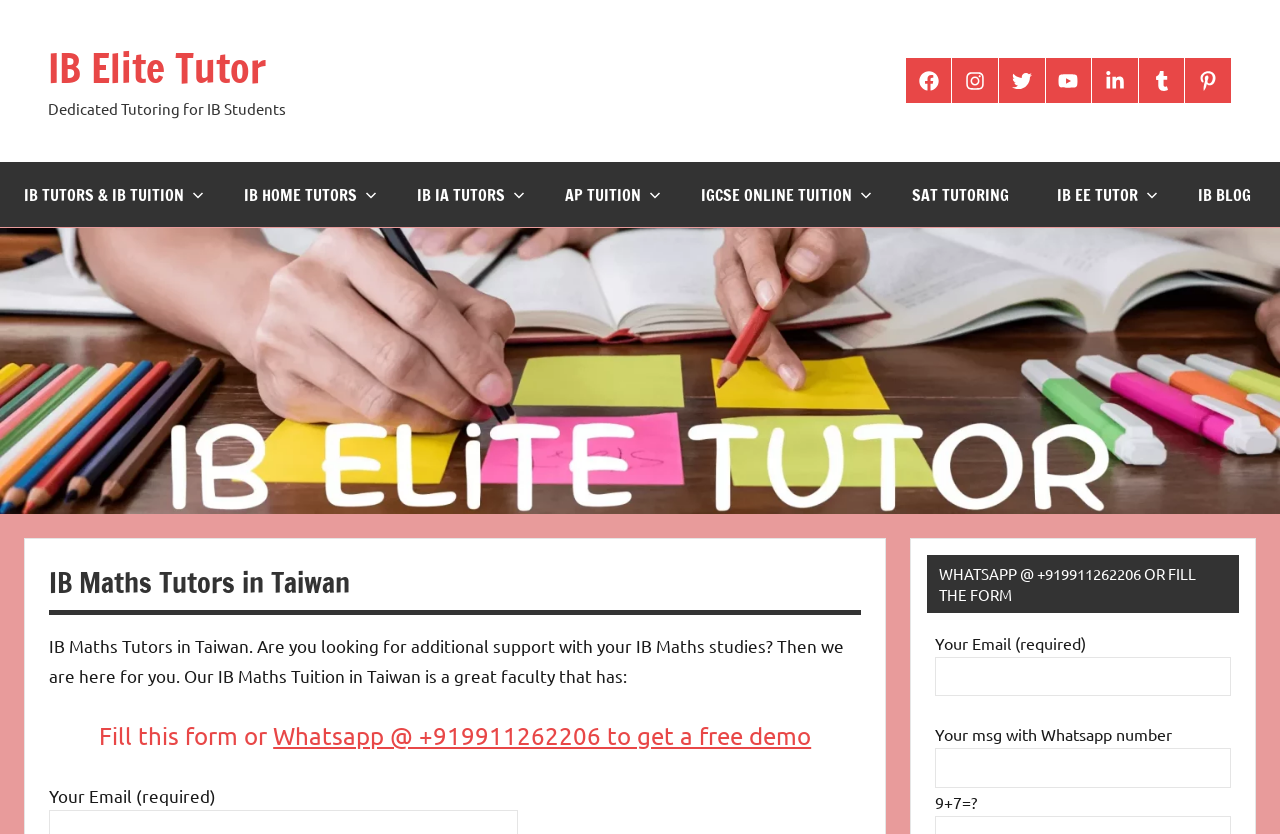Can you extract the headline from the webpage for me?

IB Maths Tutors in Taiwan